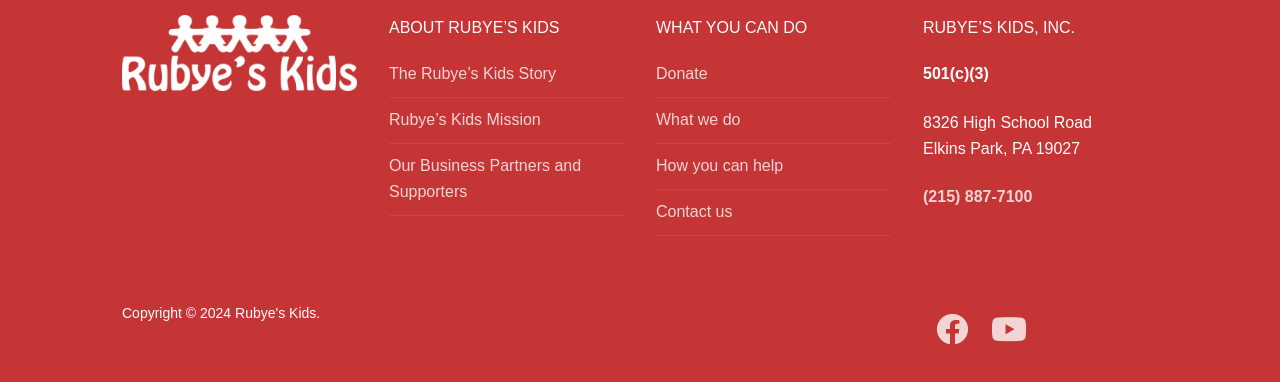Pinpoint the bounding box coordinates for the area that should be clicked to perform the following instruction: "Learn about Rubye's Kids story".

[0.304, 0.16, 0.488, 0.256]